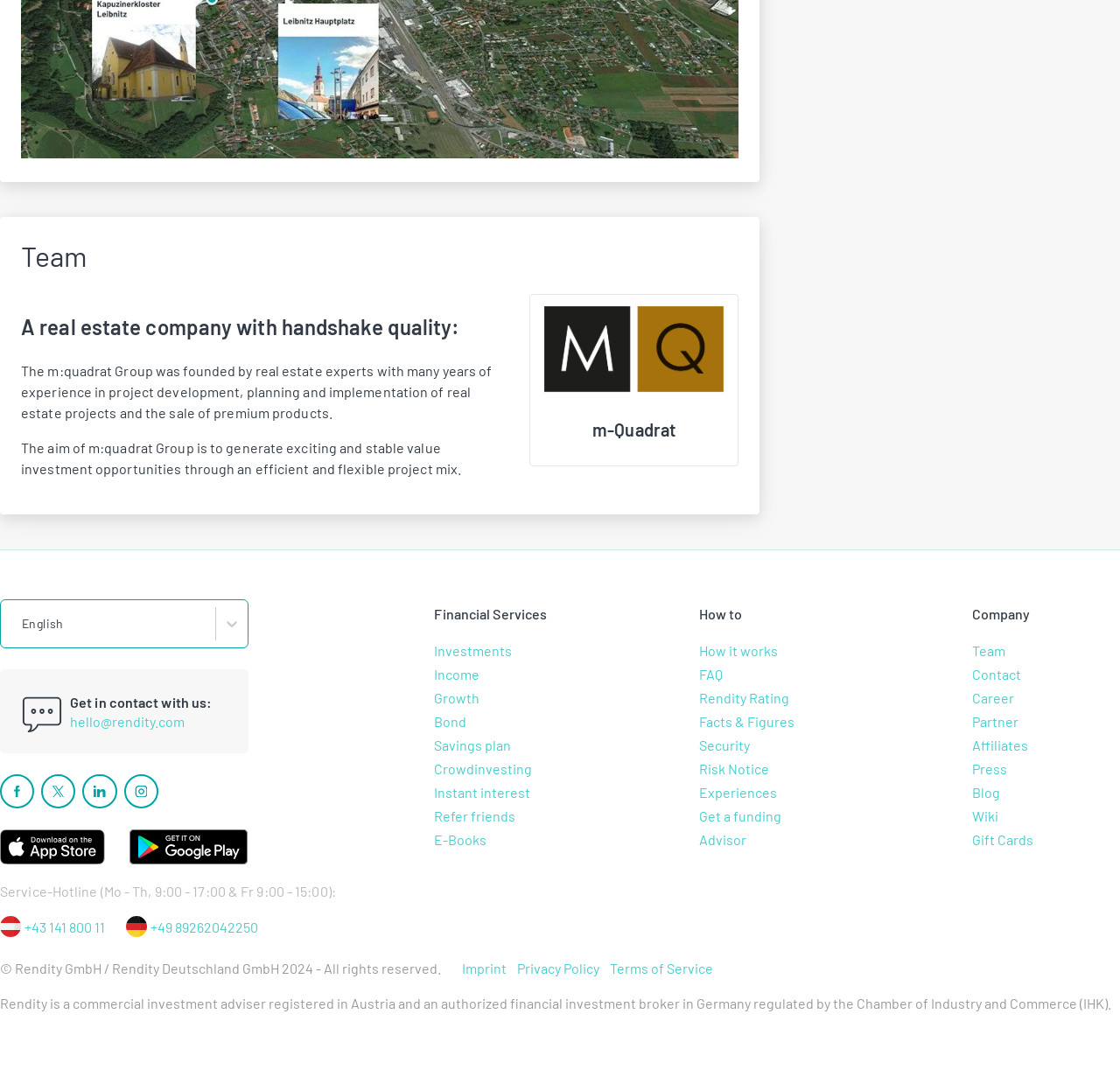Analyze the image and give a detailed response to the question:
What is the language of the website?

The language of the website is indicated by the StaticText 'English' which suggests that the website is in English language.